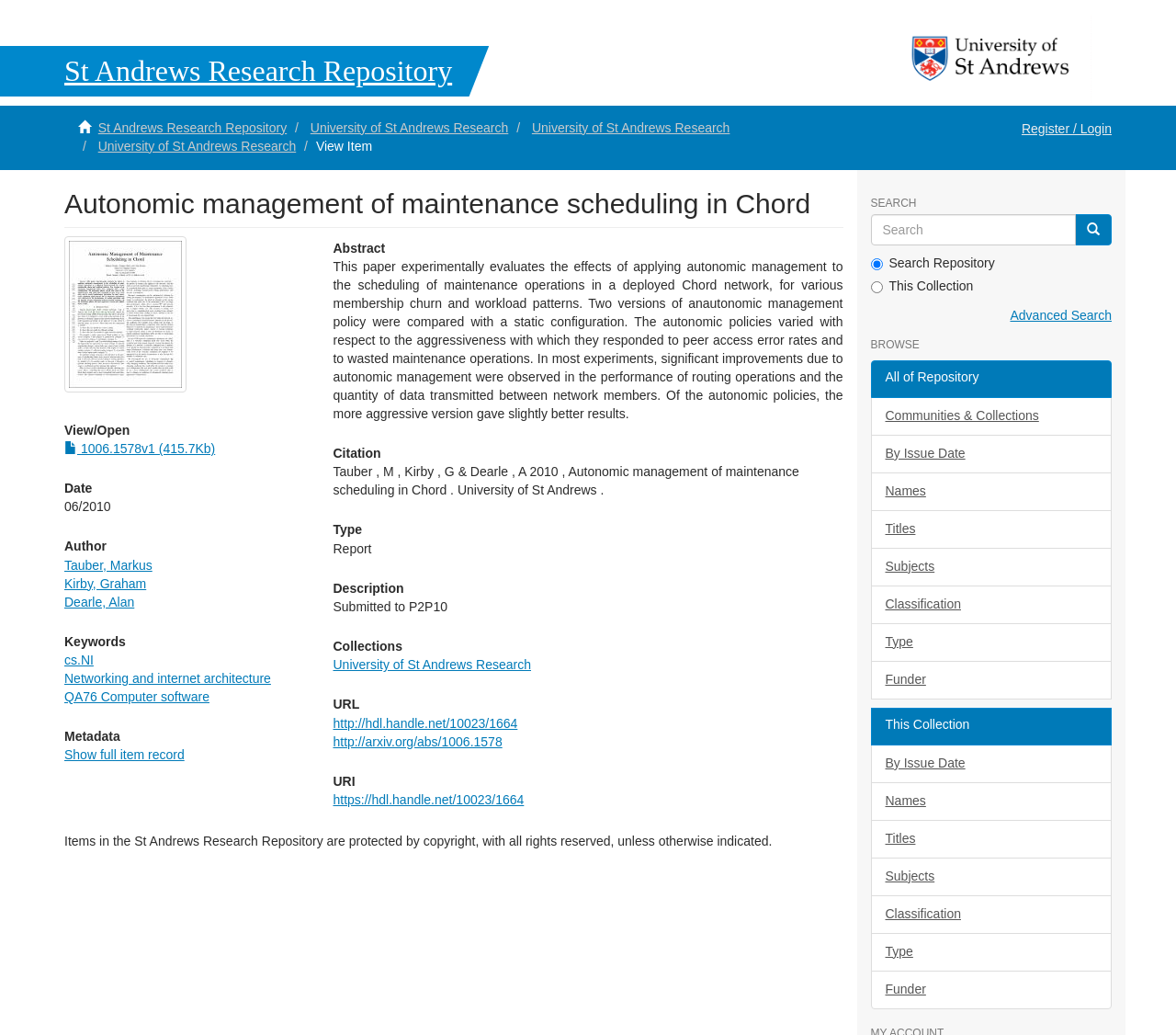Please determine and provide the text content of the webpage's heading.

St Andrews Research Repository